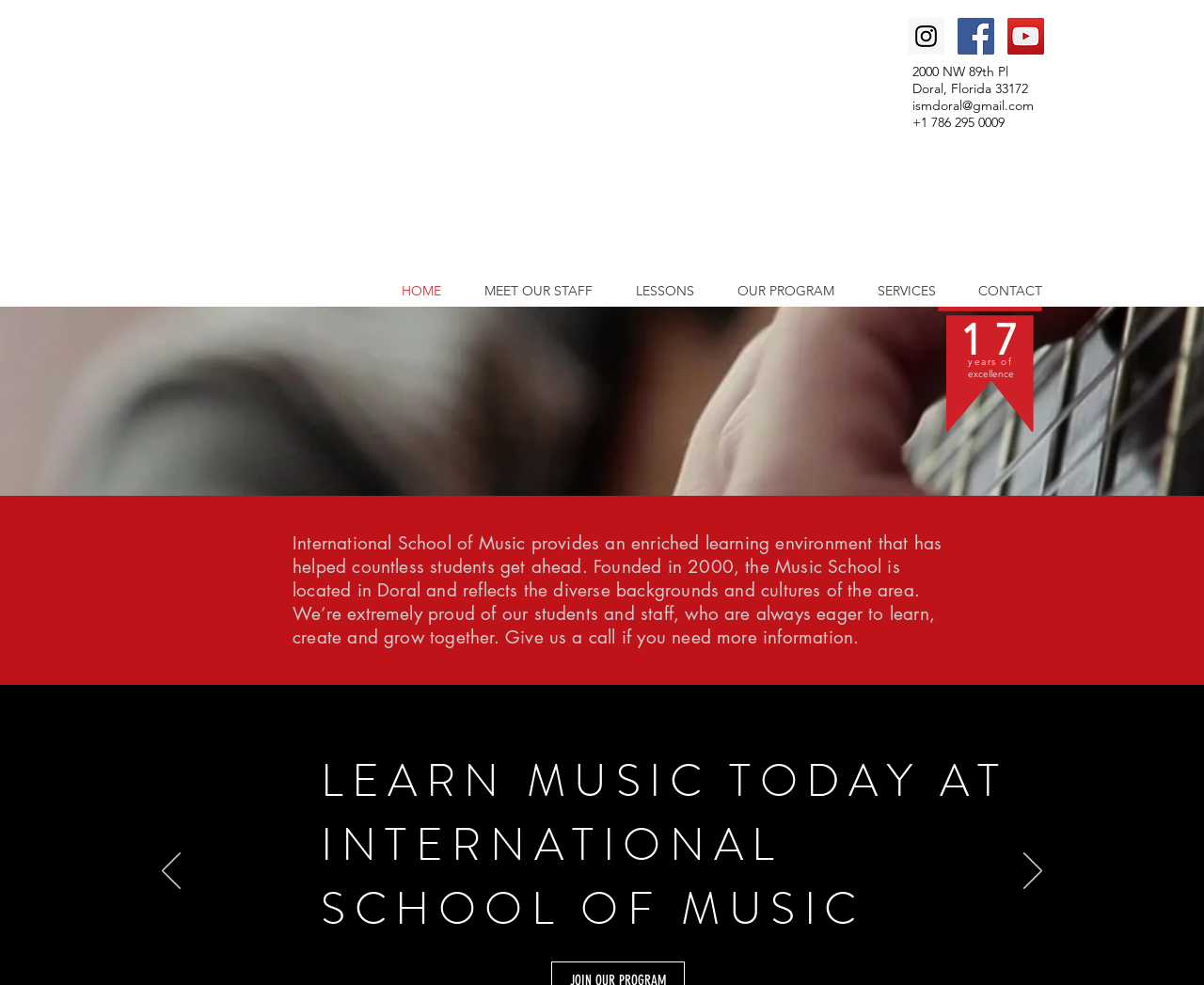Please study the image and answer the question comprehensively:
What is the phone number of the music school?

I found the phone number by looking at the heading that provides the contact information. The phone number is '+1 786 295 0009', which is a clickable link.